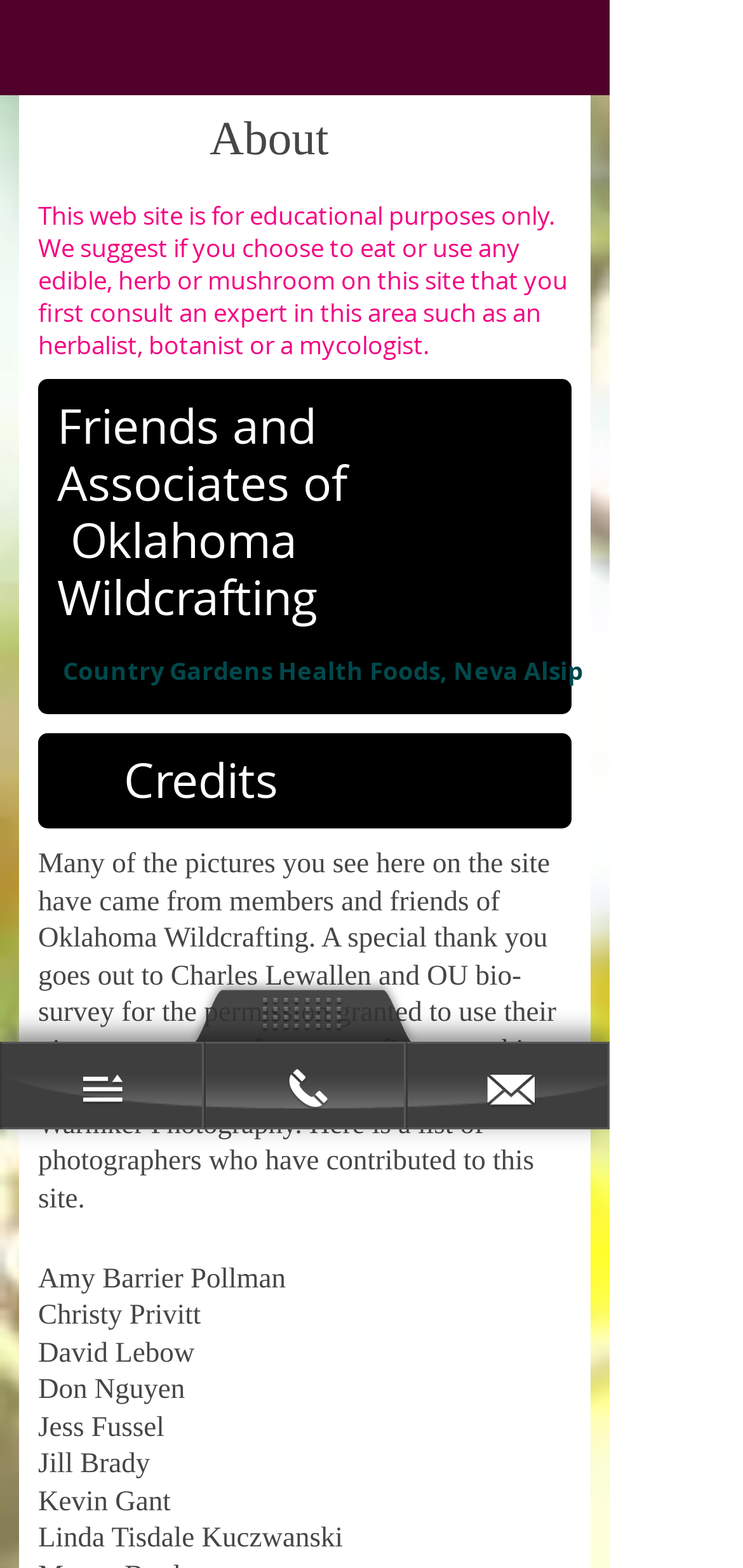What is the purpose of this website?
Kindly answer the question with as much detail as you can.

Based on the static text 'This web site is for educational purposes only.' on the webpage, it is clear that the website is intended for educational use only.